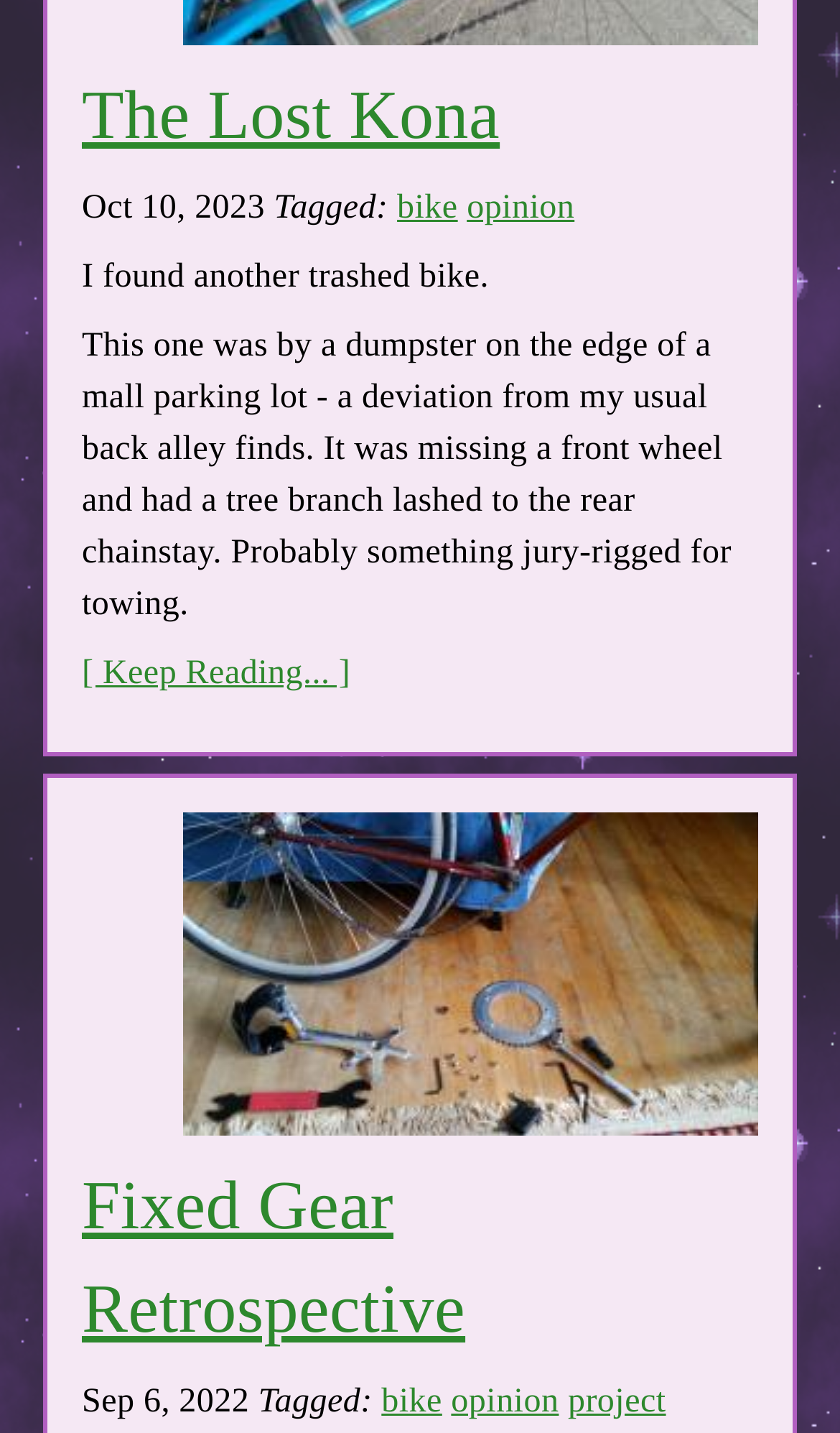Give a concise answer using one word or a phrase to the following question:
How many links are in the 'The Lost Kona' article?

2